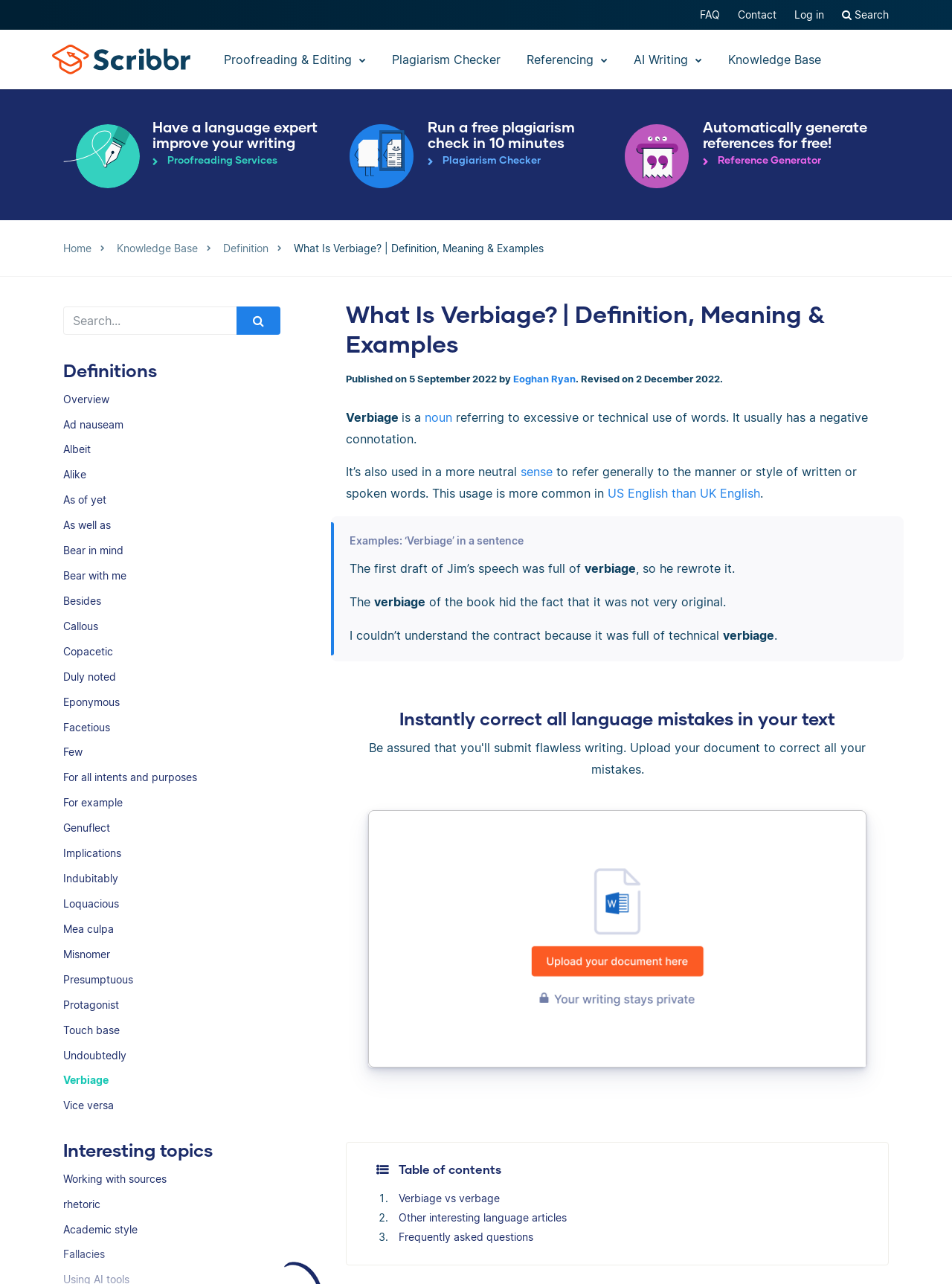Please reply to the following question using a single word or phrase: 
How many links are there under the 'Definitions' heading?

29